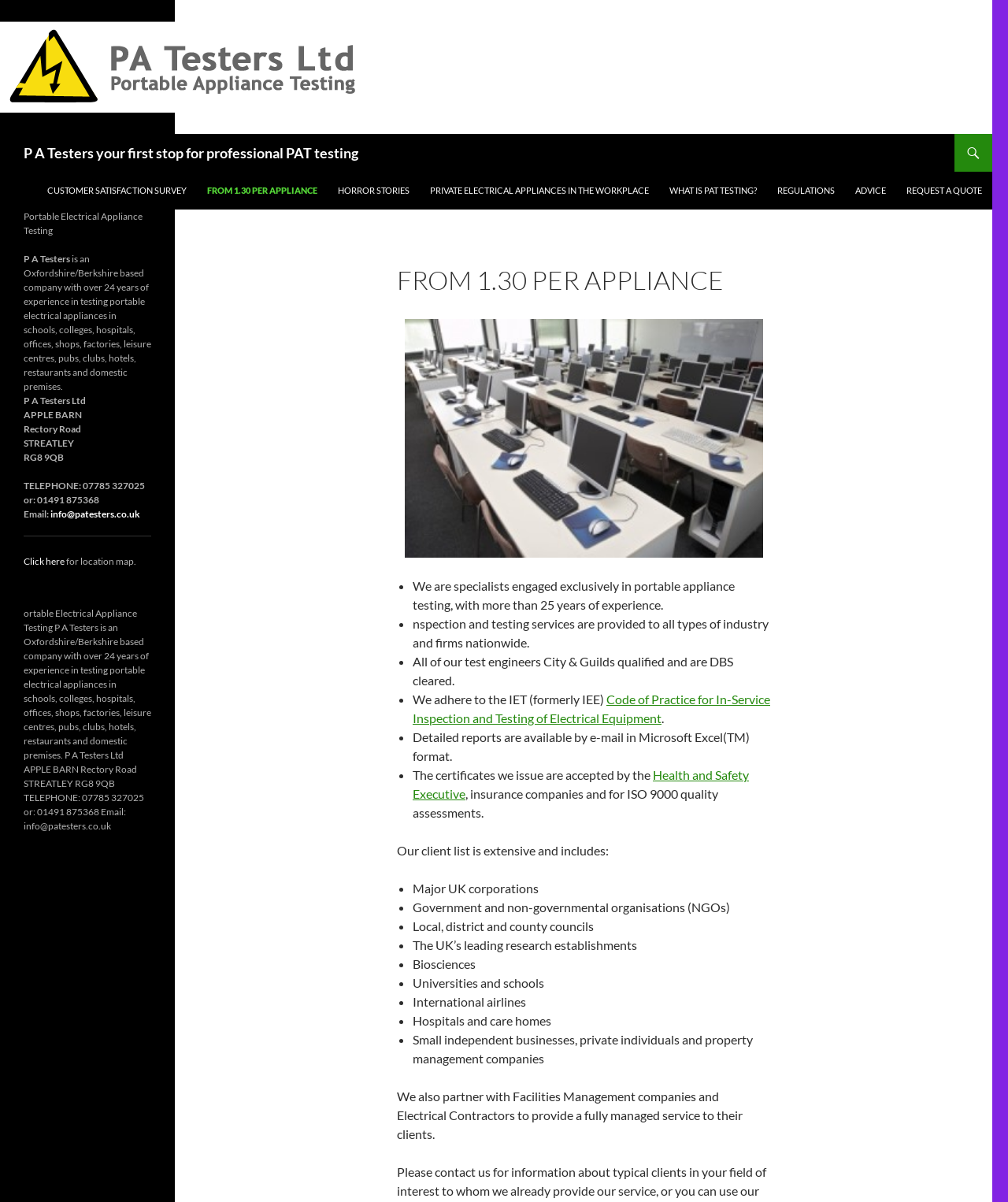Please give a succinct answer to the question in one word or phrase:
What is the format of the detailed reports provided by the company?

Microsoft Excel